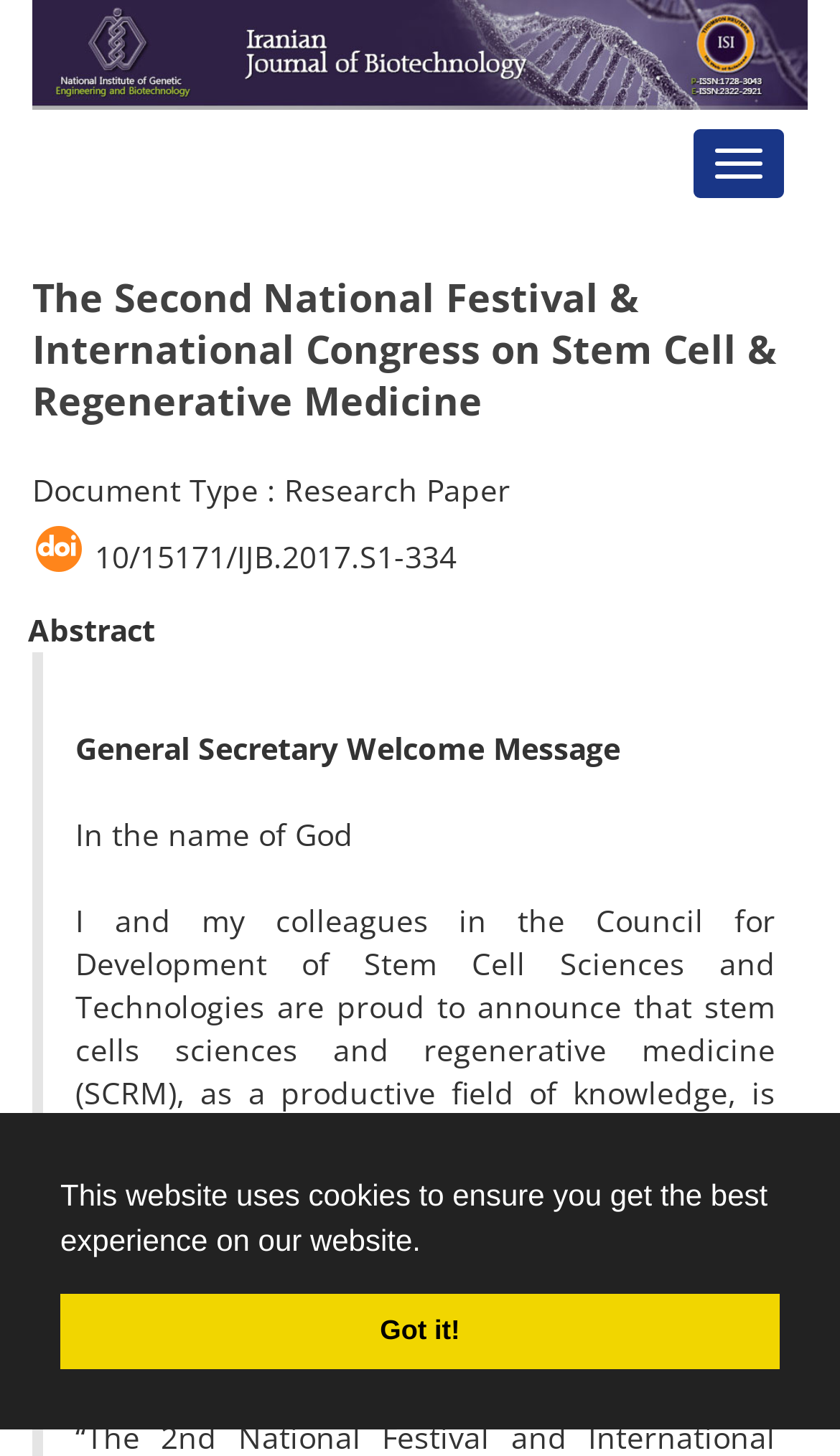What is the title of the welcome message?
Provide a detailed answer to the question using information from the image.

I found the title of the welcome message by looking at the text 'General Secretary Welcome Message' which is located in the middle of the webpage, indicating the title of the welcome message.